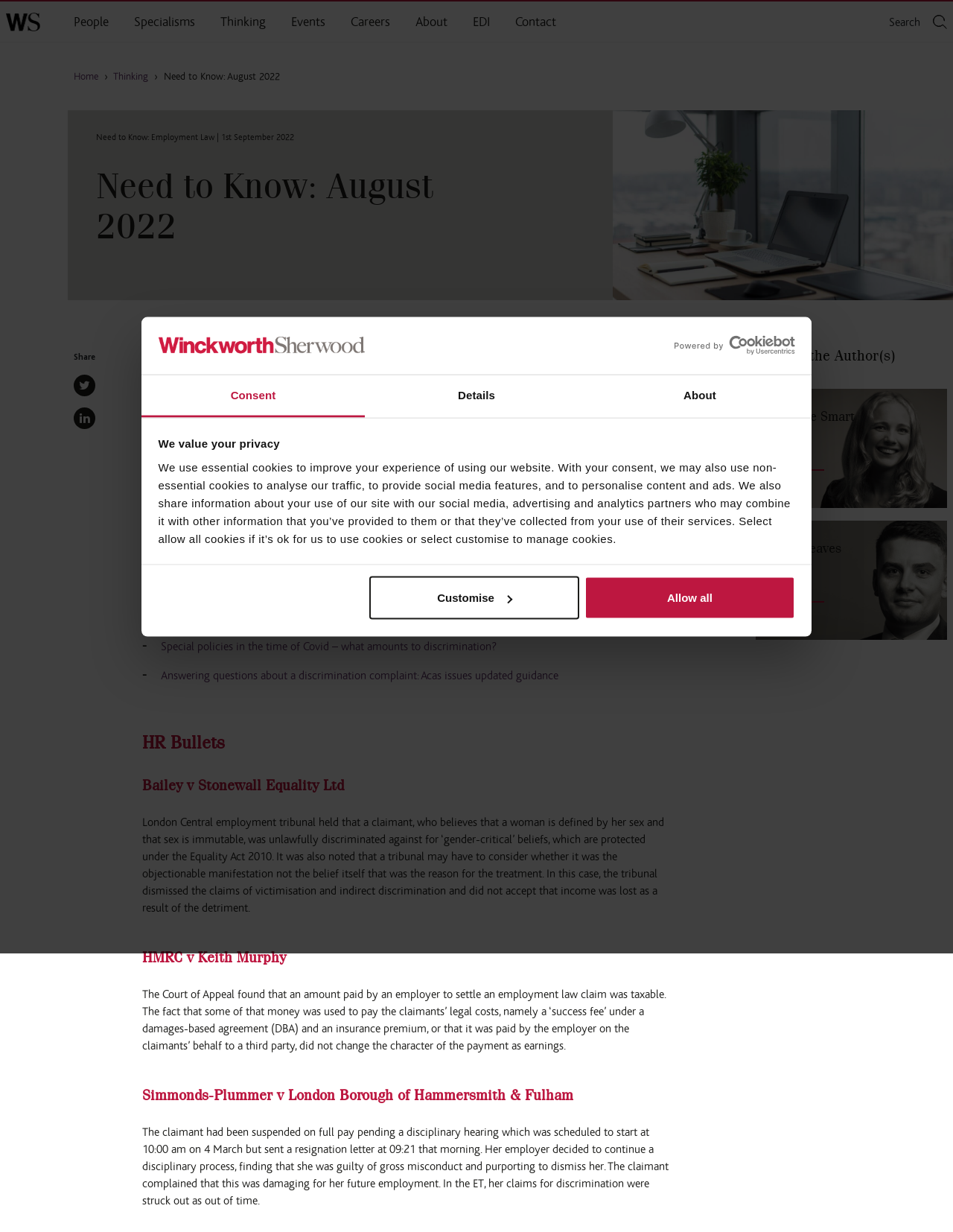What is the format of the 'HR Bullets' section?
Use the image to answer the question with a single word or phrase.

List